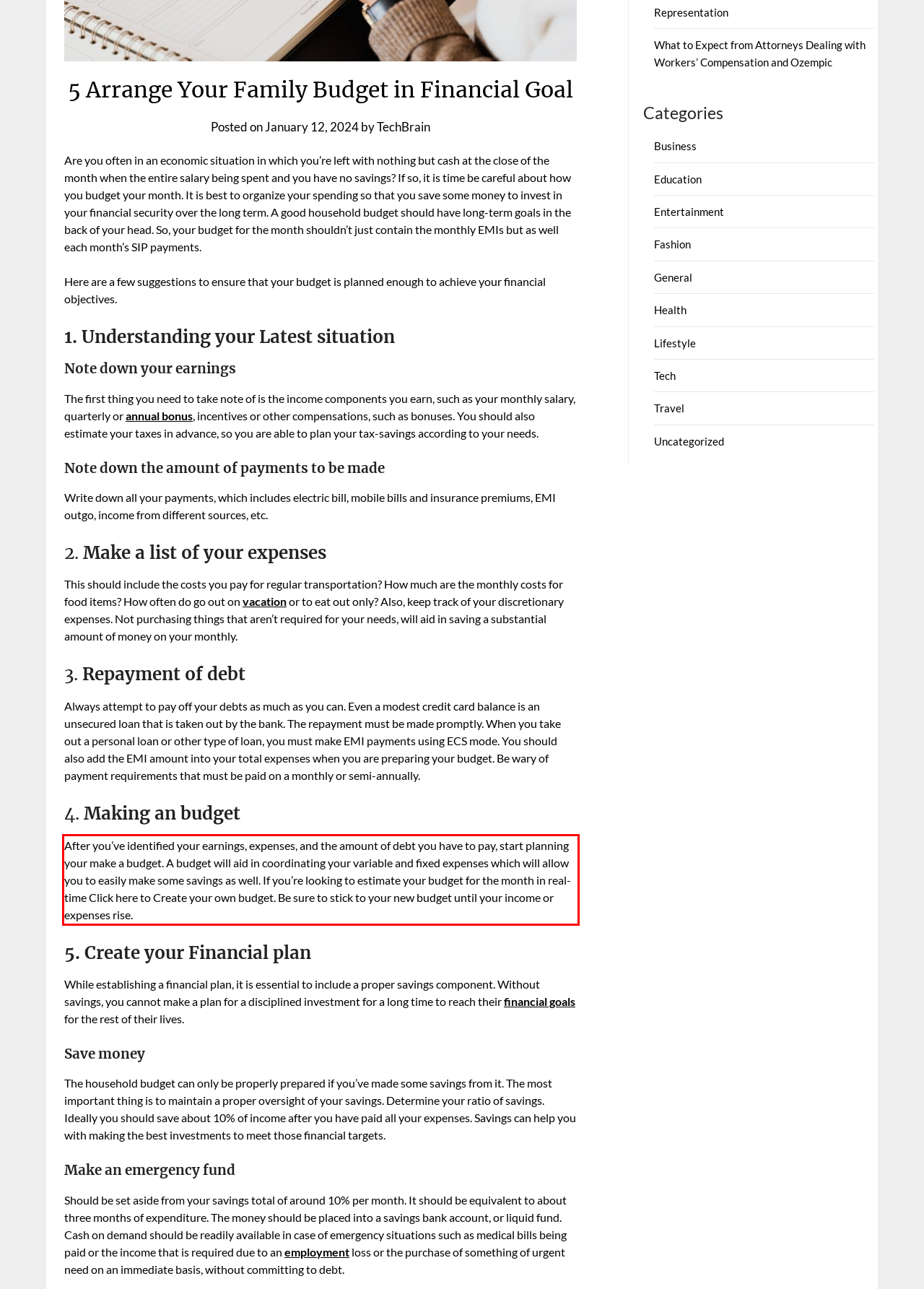Observe the screenshot of the webpage, locate the red bounding box, and extract the text content within it.

After you’ve identified your earnings, expenses, and the amount of debt you have to pay, start planning your make a budget. A budget will aid in coordinating your variable and fixed expenses which will allow you to easily make some savings as well. If you’re looking to estimate your budget for the month in real-time Click here to Create your own budget. Be sure to stick to your new budget until your income or expenses rise.